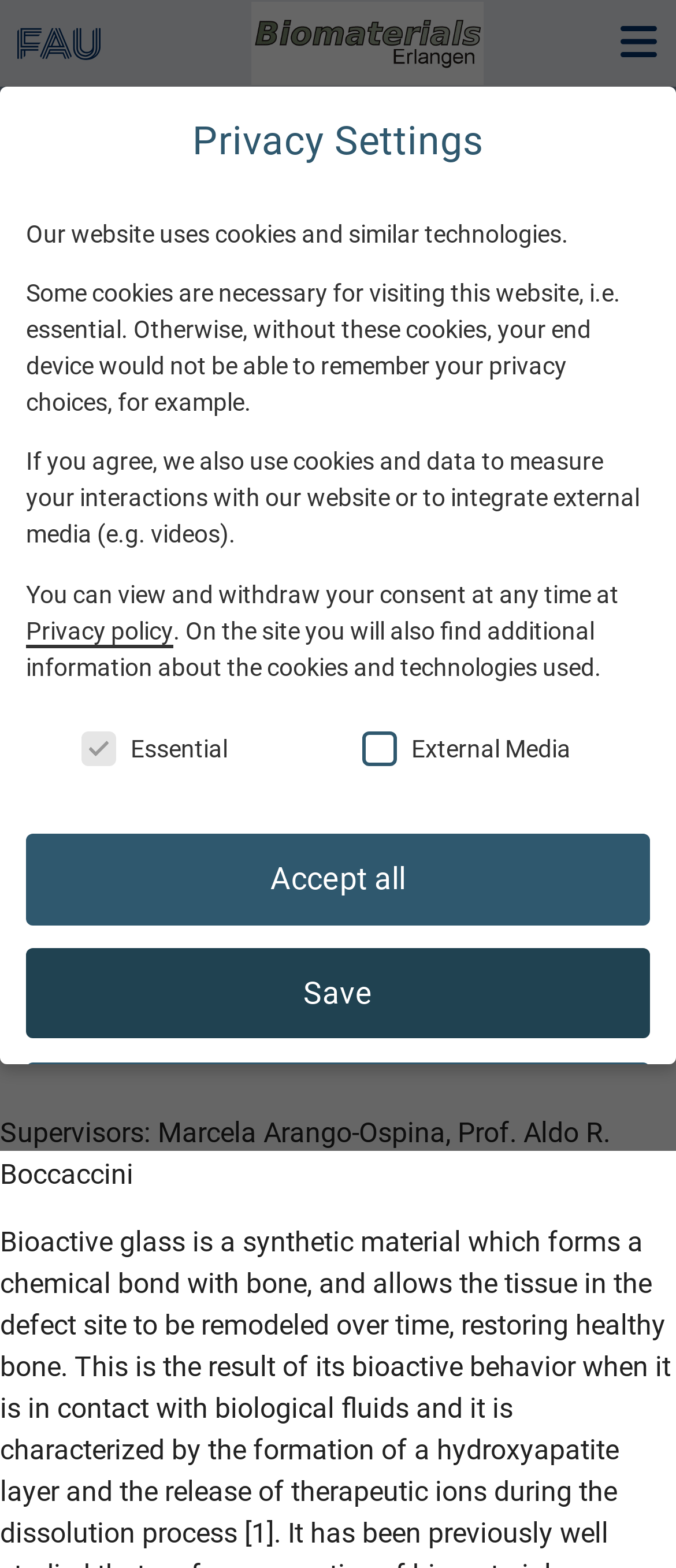What is the research topic of Lingyun Deng?
Answer the question with a detailed explanation, including all necessary information.

The research topic of Lingyun Deng can be found in the heading element with the text 'Surface modification of 45S5 bioactive glass for bone regeneration', which is located below the name of Lingyun Deng on the webpage.